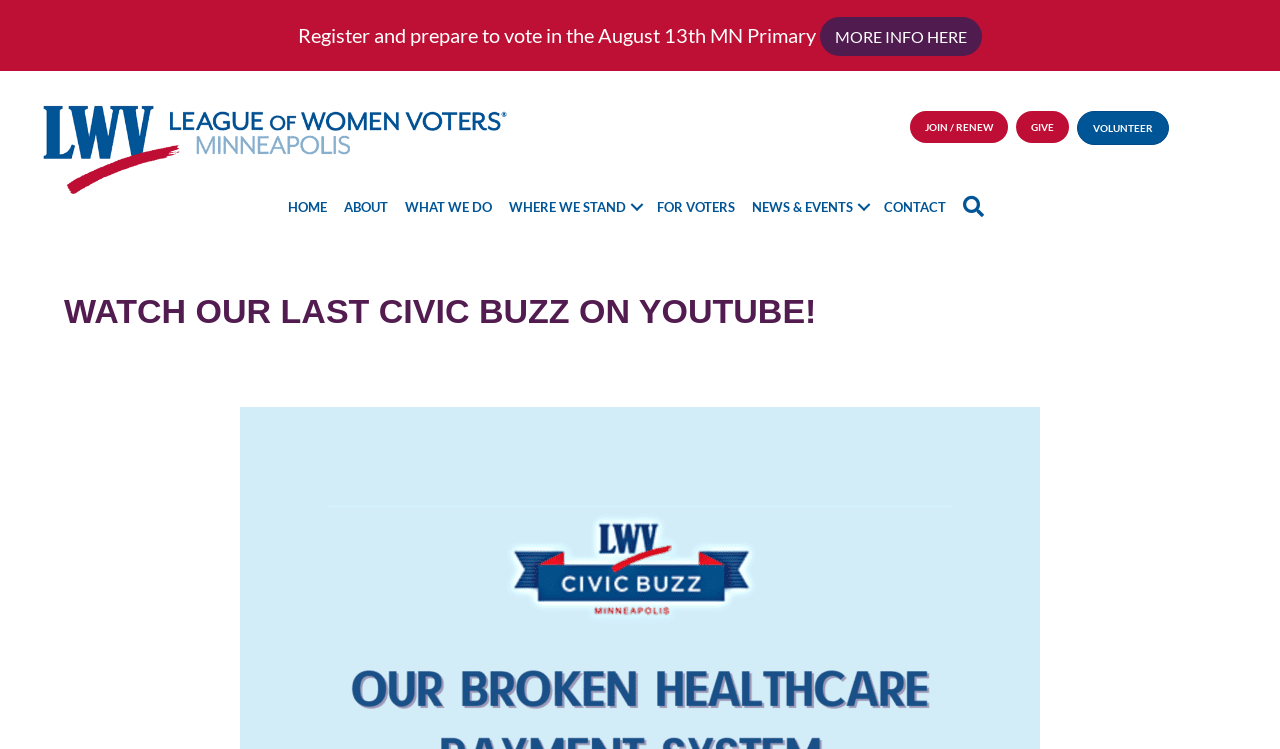From the element description For Voters, predict the bounding box coordinates of the UI element. The coordinates must be specified in the format (top-left x, top-left y, bottom-right x, bottom-right y) and should be within the 0 to 1 range.

[0.507, 0.252, 0.58, 0.301]